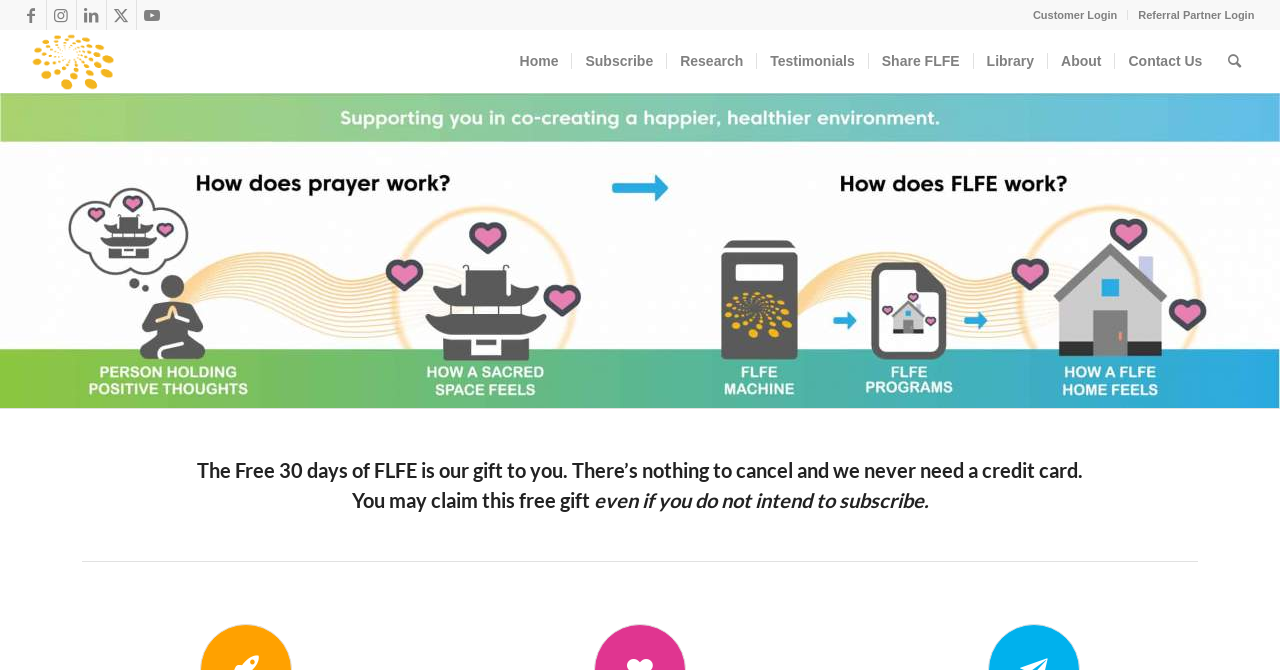Determine the bounding box coordinates for the element that should be clicked to follow this instruction: "Click on the 'Click here' link to ask questions". The coordinates should be given as four float numbers between 0 and 1, in the format [left, top, right, bottom].

None